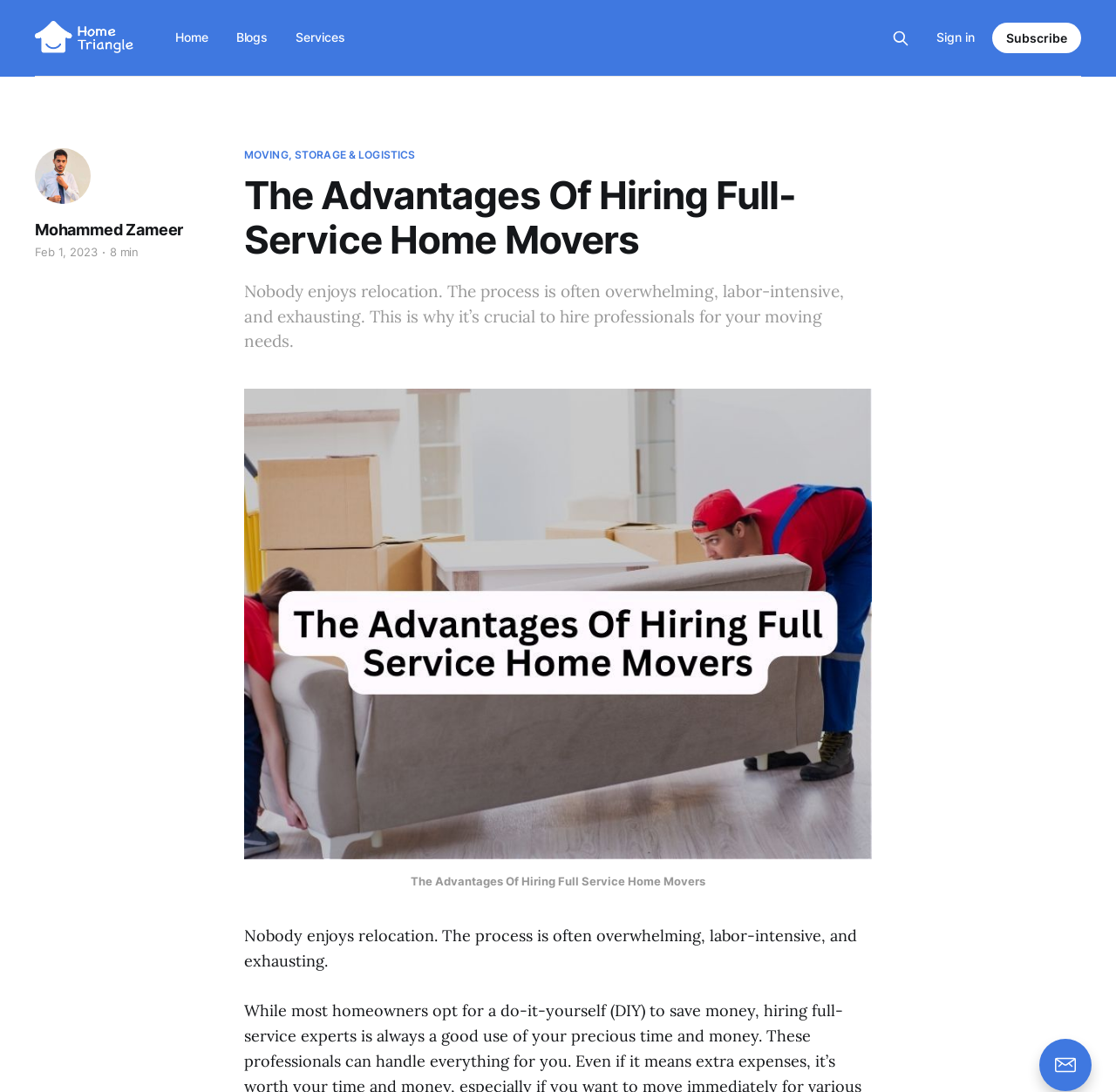Using the description "Elegant Themes", predict the bounding box of the relevant HTML element.

None